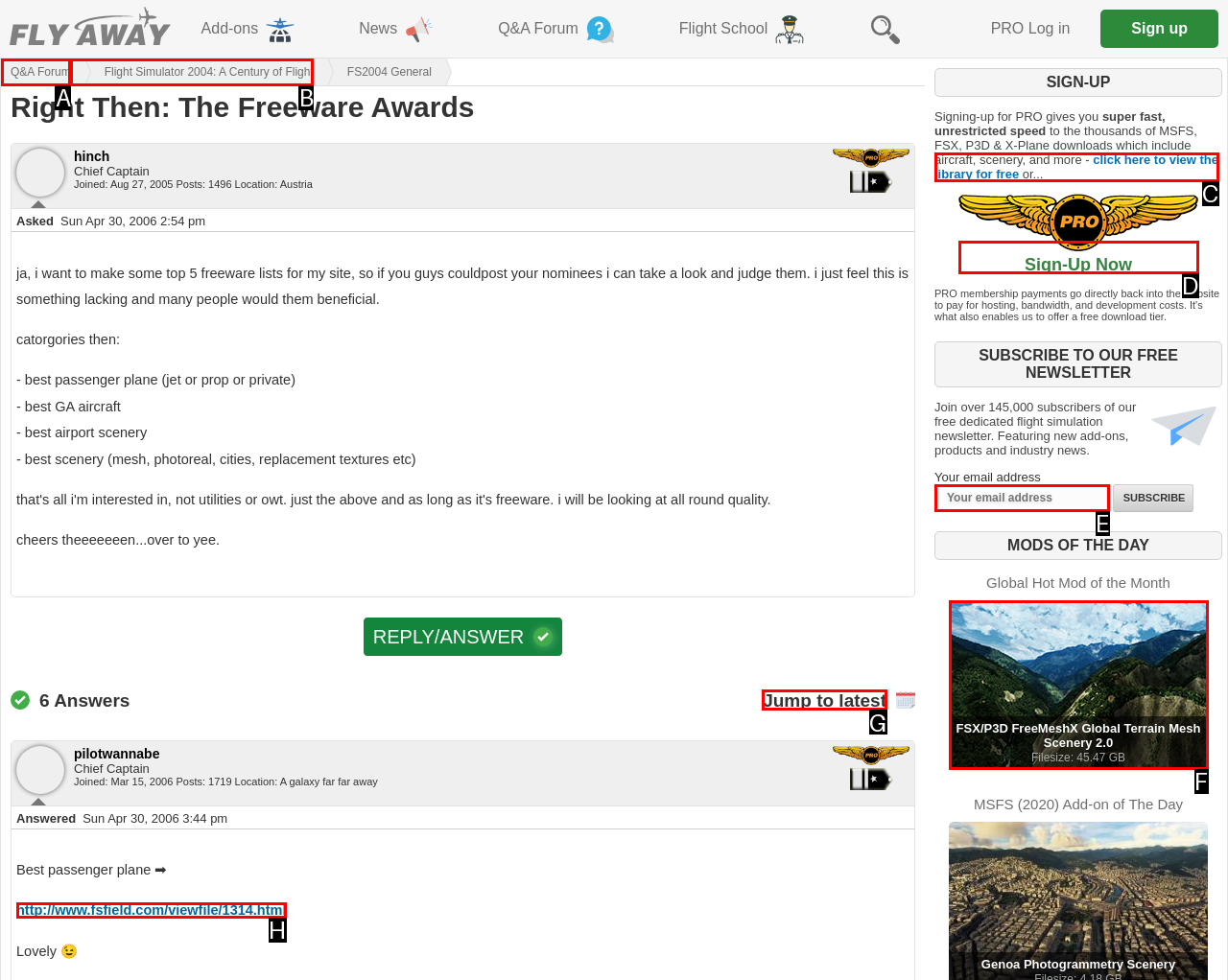Choose the HTML element that should be clicked to accomplish the task: Jump to the latest answer. Answer with the letter of the chosen option.

G